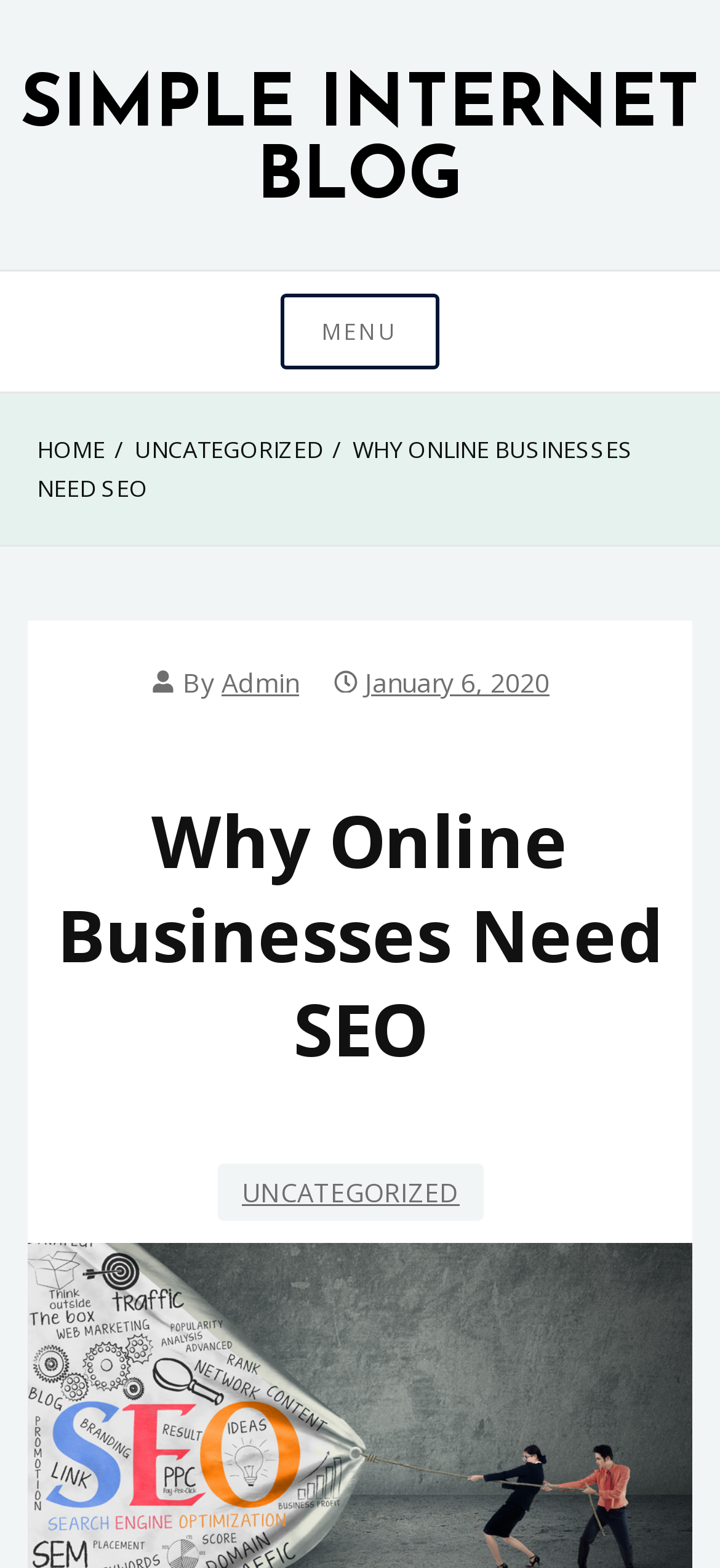Identify the bounding box coordinates of the clickable section necessary to follow the following instruction: "read the article by Admin". The coordinates should be presented as four float numbers from 0 to 1, i.e., [left, top, right, bottom].

[0.308, 0.425, 0.415, 0.447]